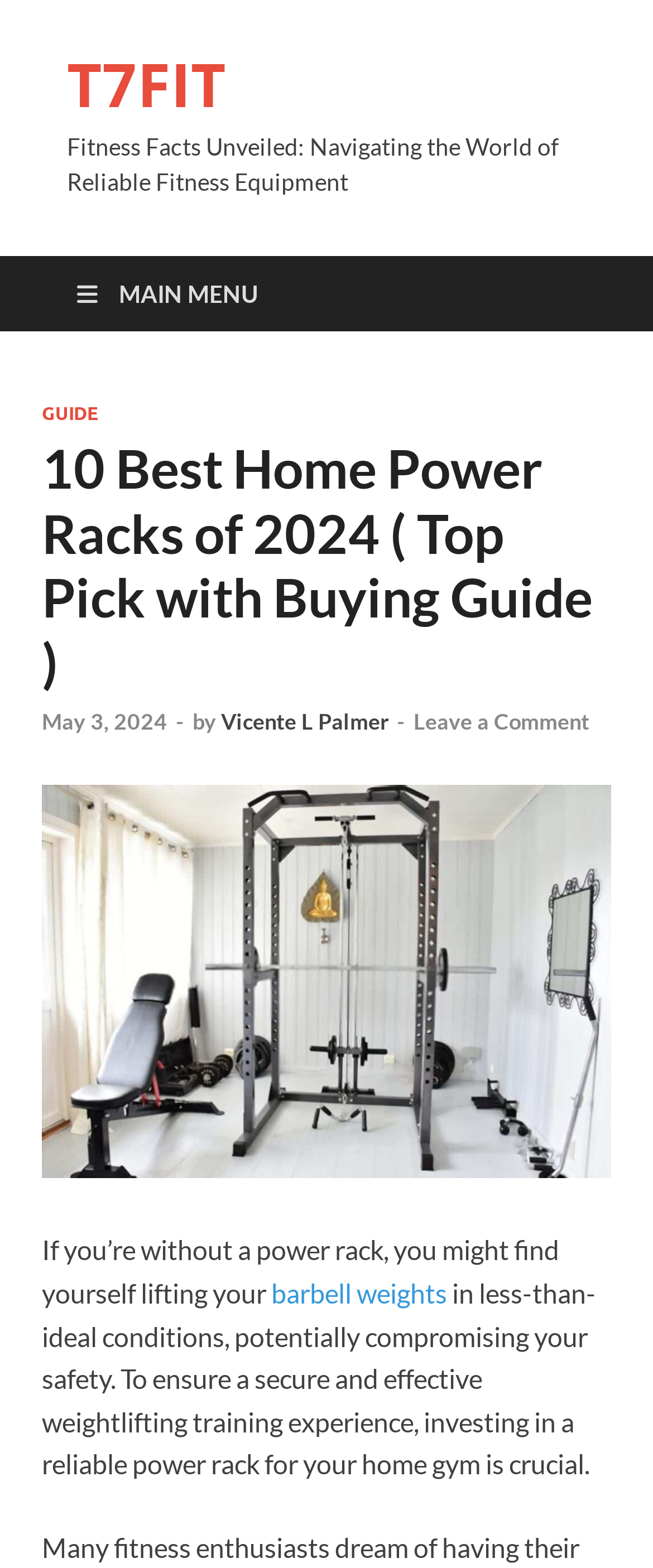How many links are in the main menu?
Please look at the screenshot and answer using one word or phrase.

4